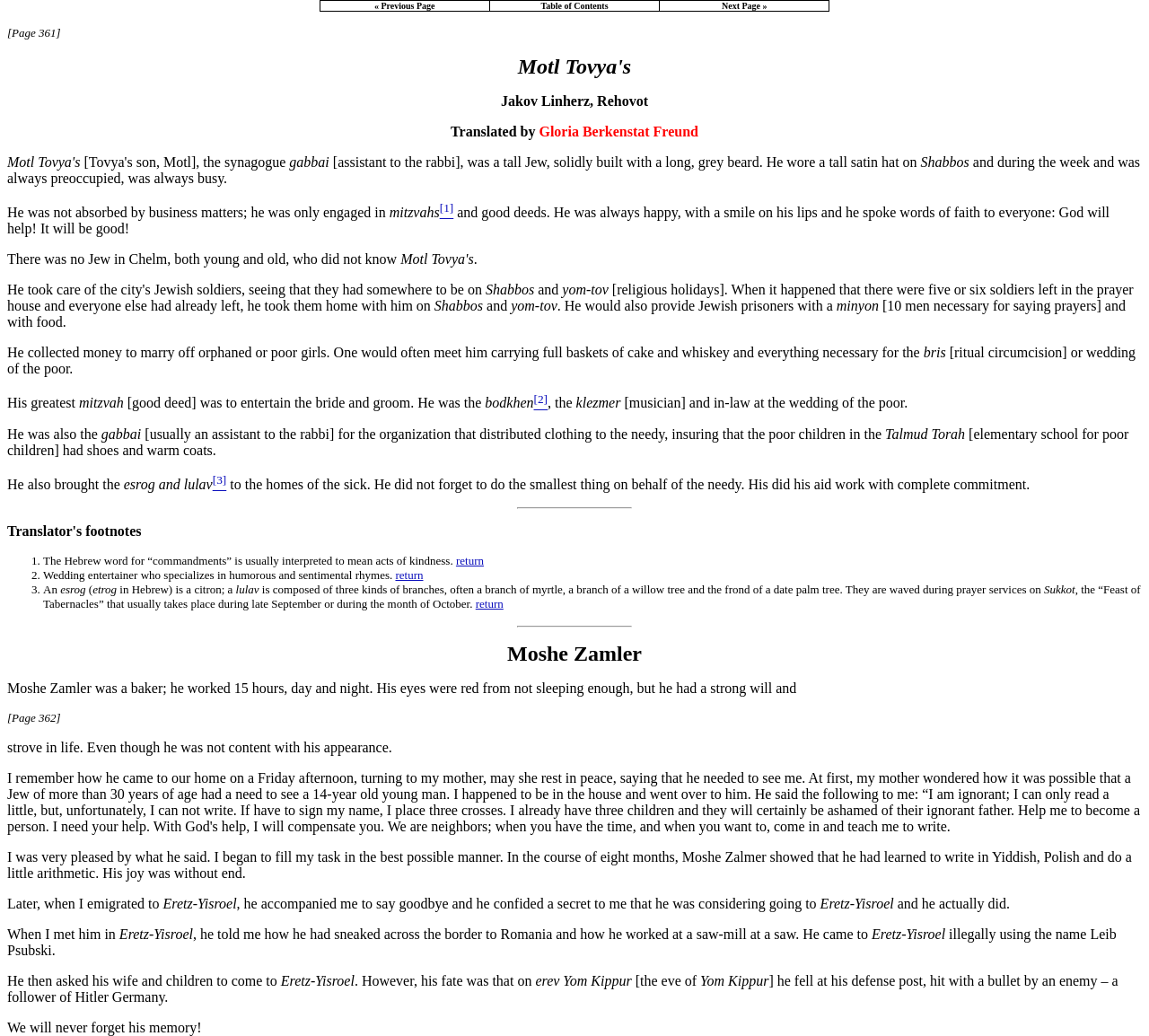Refer to the image and provide an in-depth answer to the question: 
What is the name of the person described in the first paragraph?

The first paragraph starts with 'Jakov Linherz, Rehovot' which indicates that Jakov Linherz is the person being described.